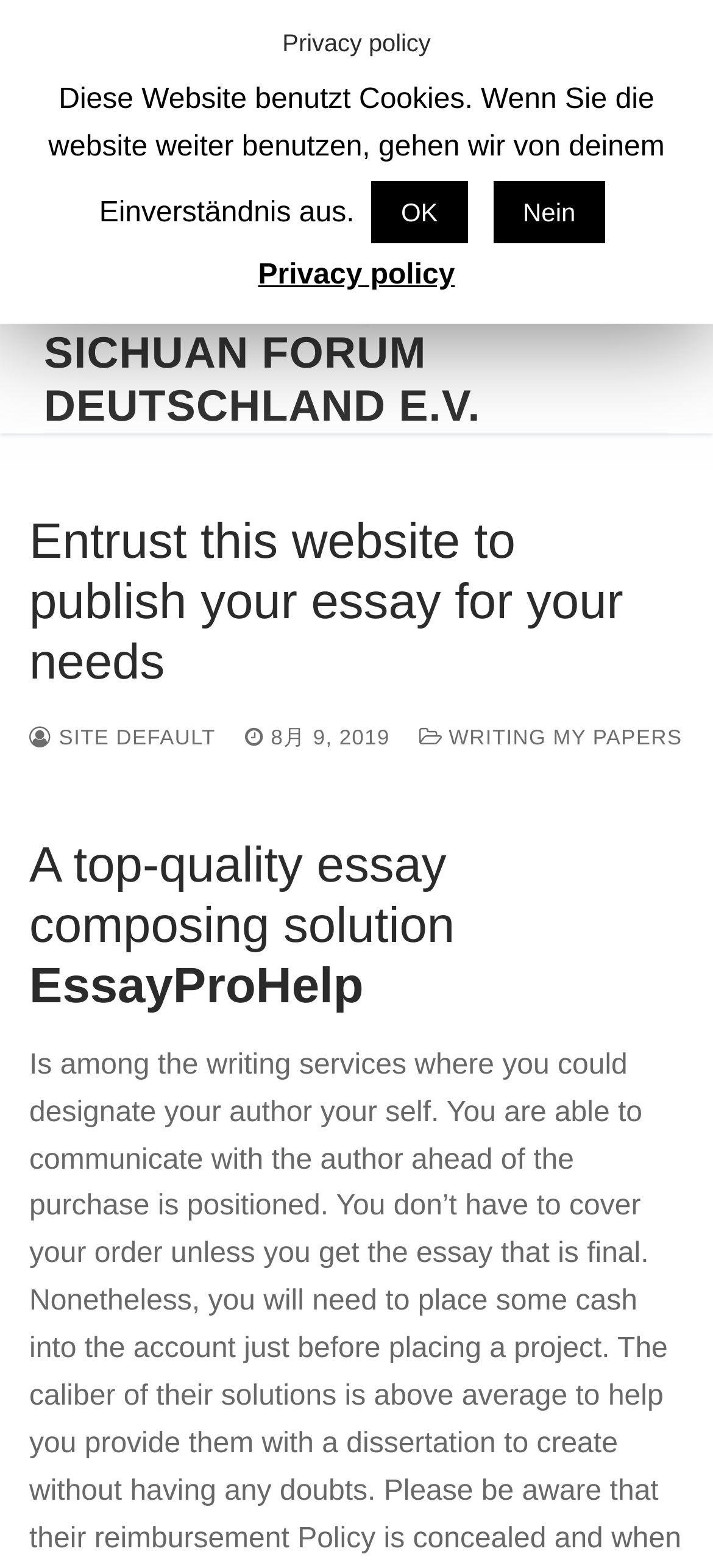Locate the bounding box coordinates of the UI element described by: "alt="Reporting"". The bounding box coordinates should consist of four float numbers between 0 and 1, i.e., [left, top, right, bottom].

None